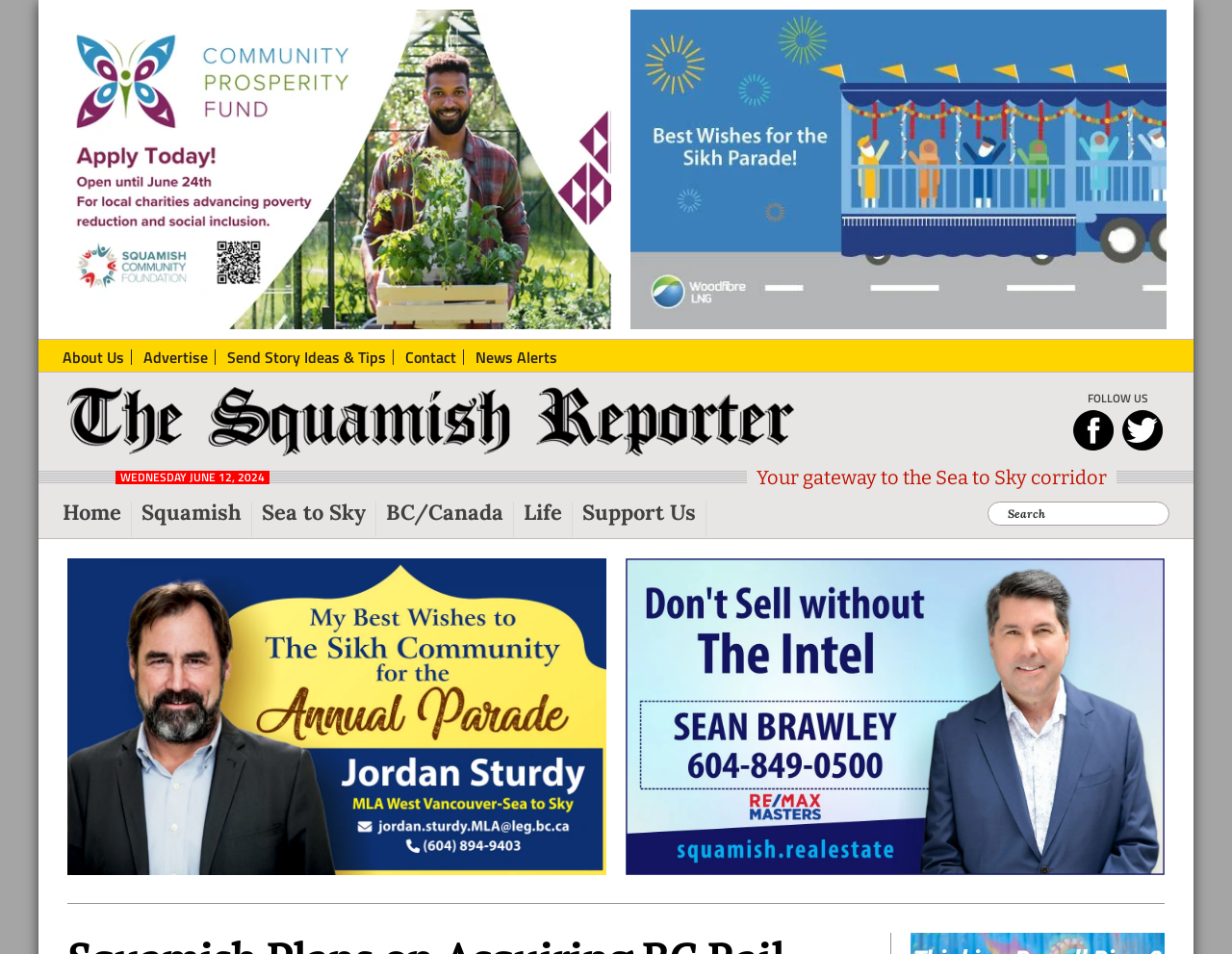Determine the bounding box coordinates (top-left x, top-left y, bottom-right x, bottom-right y) of the UI element described in the following text: parent_node: Search name="s" placeholder="Search"

[0.802, 0.525, 0.949, 0.551]